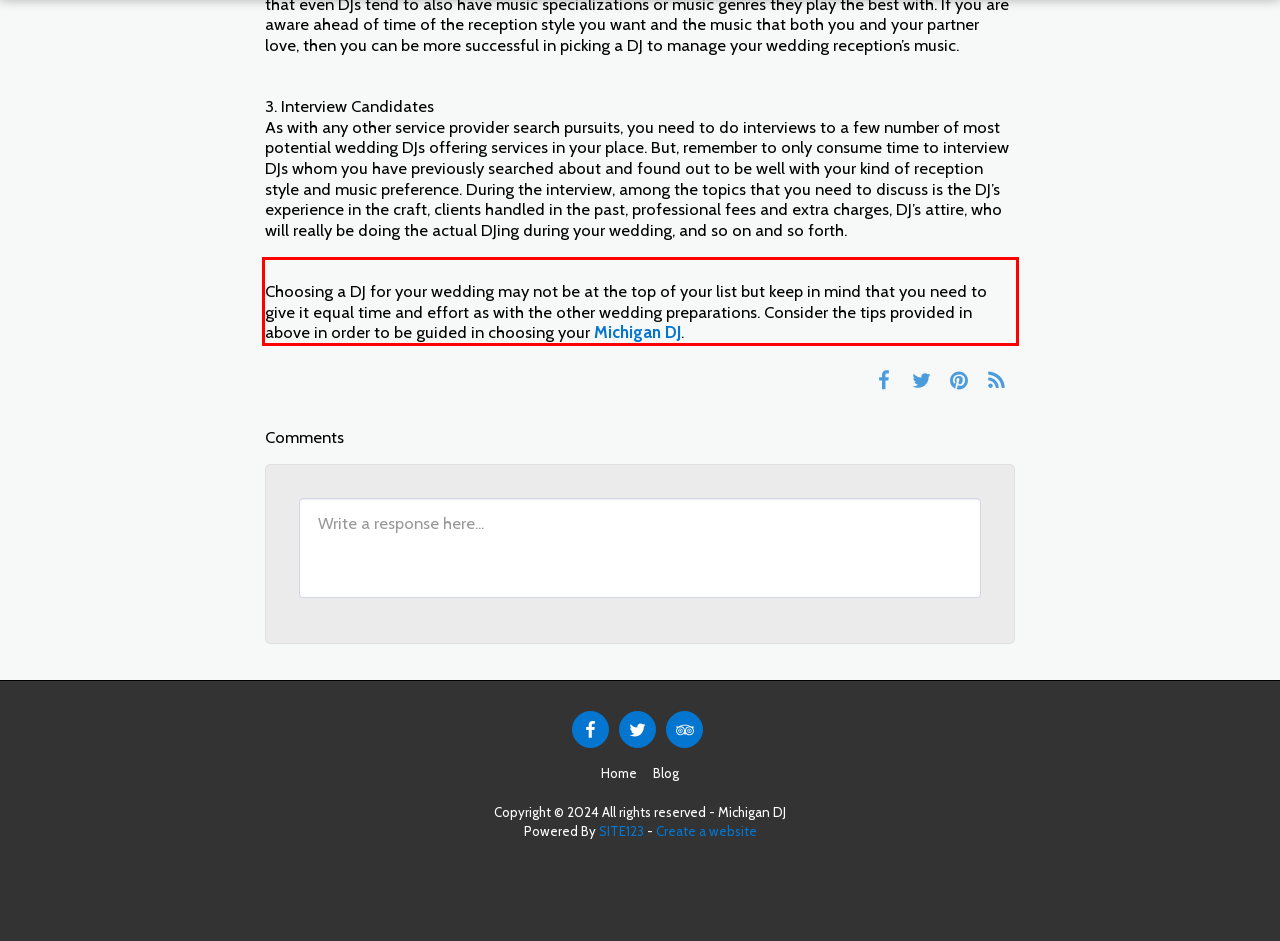Given a webpage screenshot, locate the red bounding box and extract the text content found inside it.

Choosing a DJ for your wedding may not be at the top of your list but keep in mind that you need to give it equal time and effort as with the other wedding preparations. Consider the tips provided in above in order to be guided in choosing your Michigan DJ.